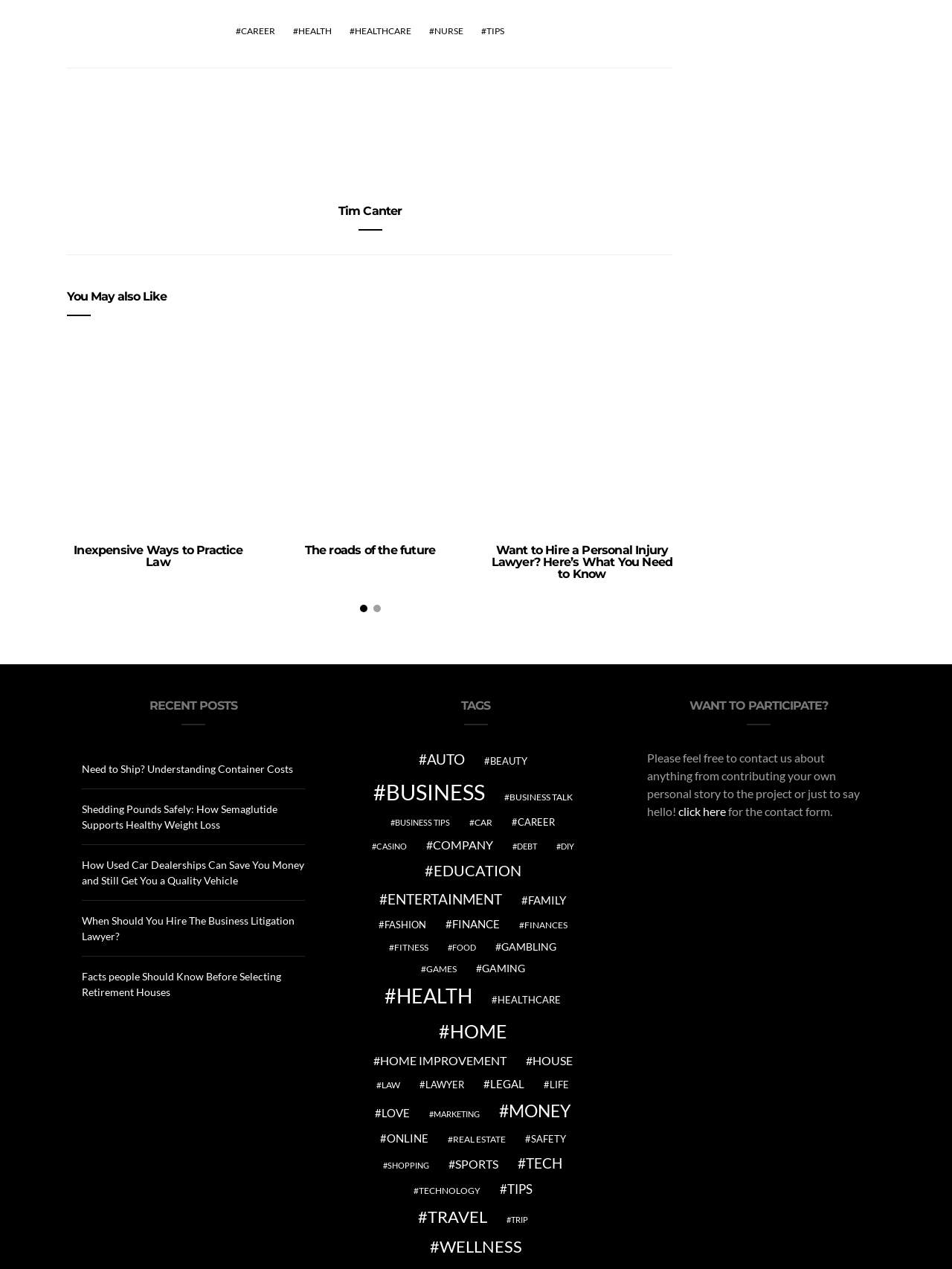Please identify the bounding box coordinates of where to click in order to follow the instruction: "Click on the 'CAREER' link".

[0.241, 0.019, 0.295, 0.03]